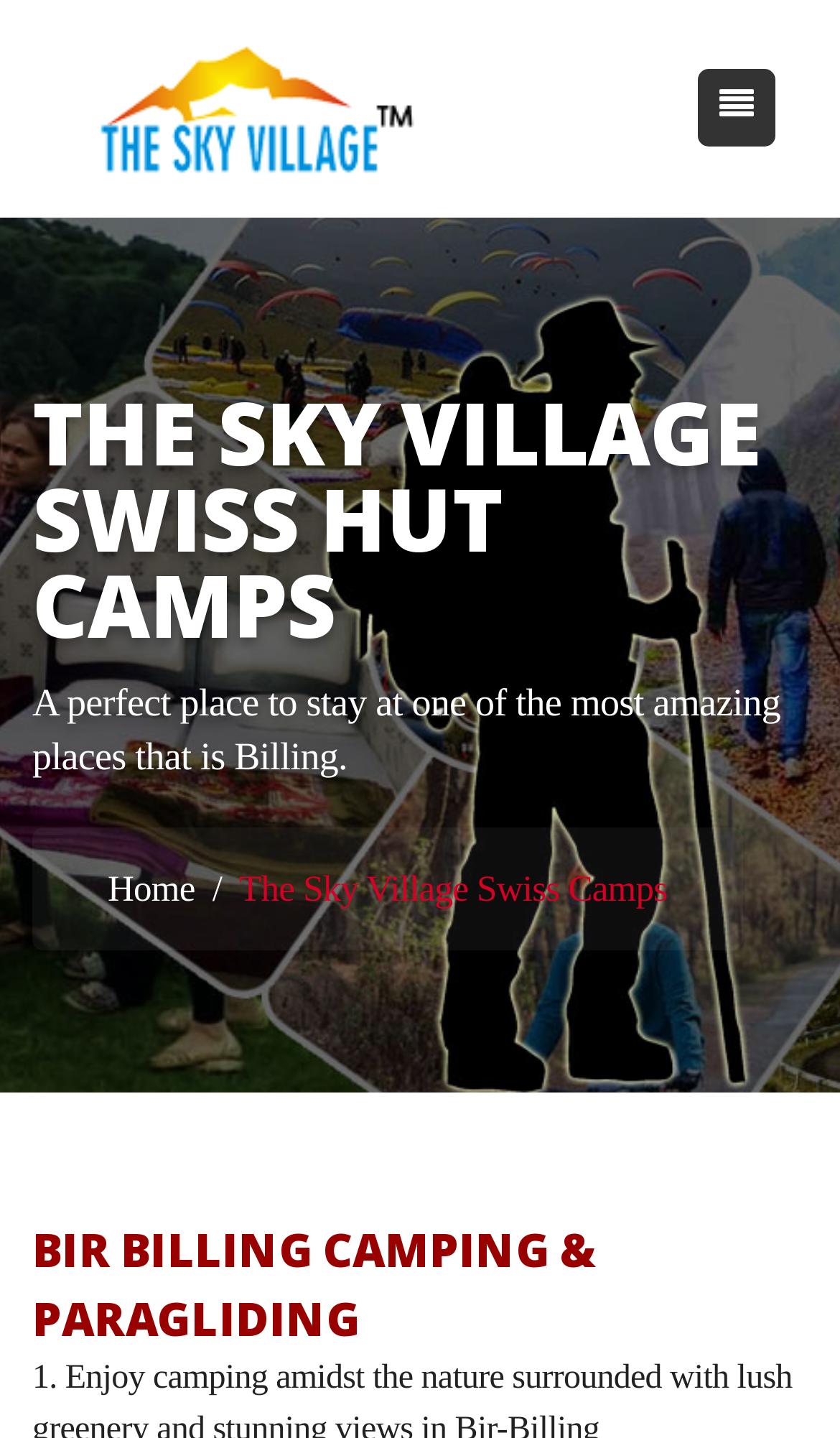What activities are offered in Bir Billing?
Could you answer the question in a detailed manner, providing as much information as possible?

The text 'BIR BILLING CAMPING & PARAGLIDING' at the bottom of the page suggests that Bir Billing offers camping and paragliding activities.